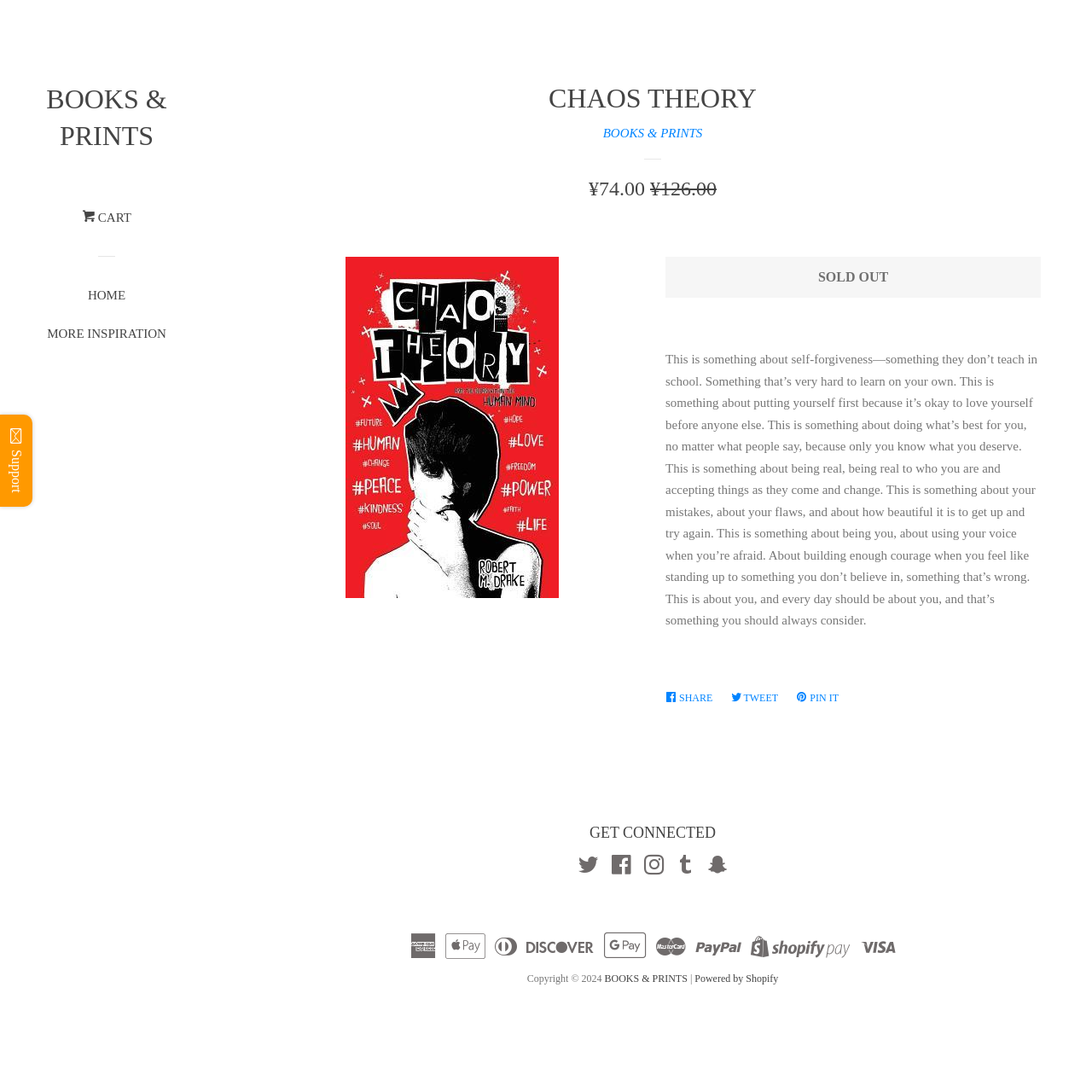Please find the bounding box coordinates of the element that you should click to achieve the following instruction: "Click on the 'MORE INSPIRATION' link". The coordinates should be presented as four float numbers between 0 and 1: [left, top, right, bottom].

[0.035, 0.294, 0.16, 0.329]